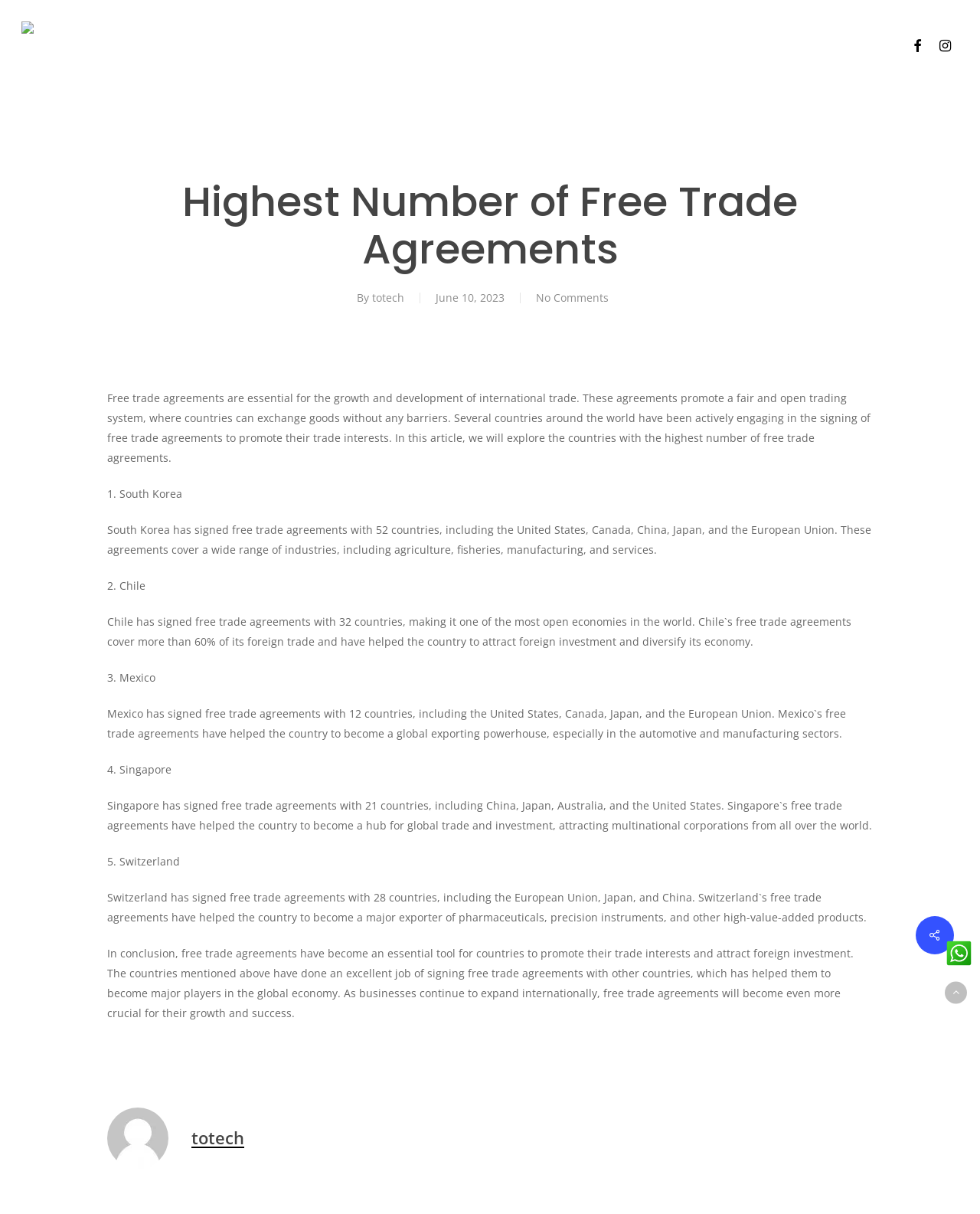Find the bounding box coordinates for the area you need to click to carry out the instruction: "Visit the Facebook page". The coordinates should be four float numbers between 0 and 1, indicated as [left, top, right, bottom].

[0.922, 0.029, 0.95, 0.044]